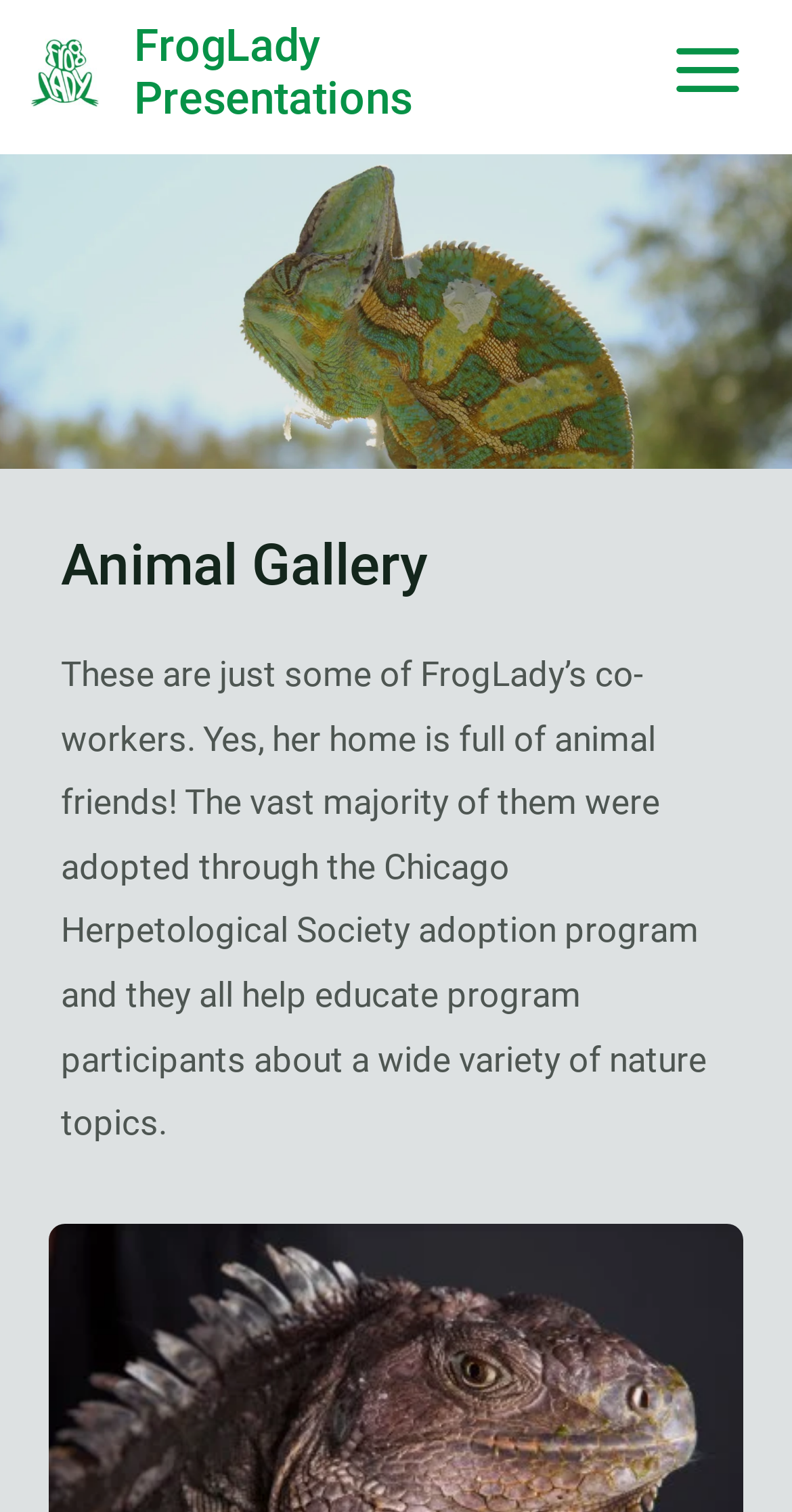Is there a menu button on the webpage?
Give a one-word or short-phrase answer derived from the screenshot.

Yes